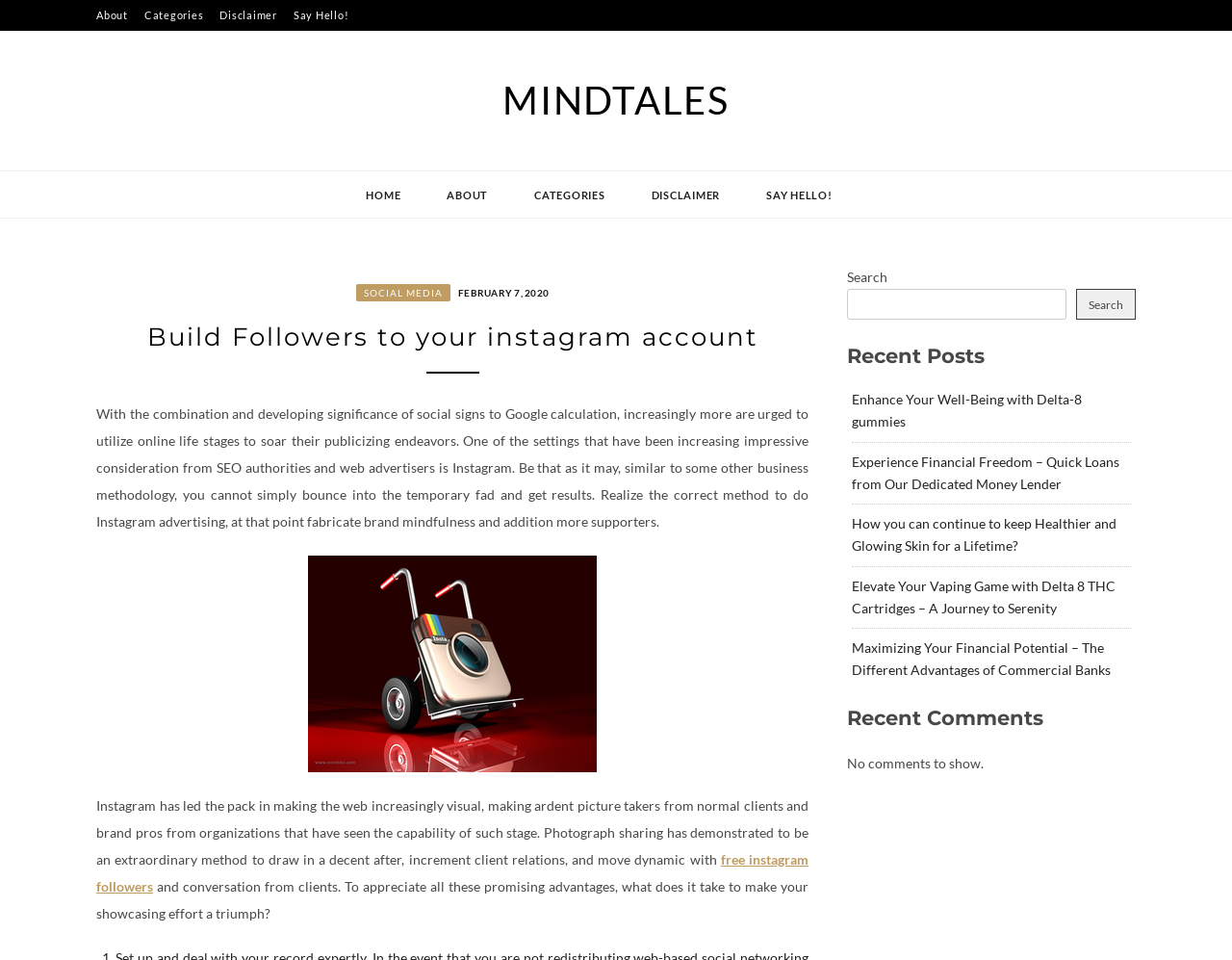Determine the bounding box coordinates for the HTML element described here: "Social Media".

[0.289, 0.296, 0.366, 0.314]